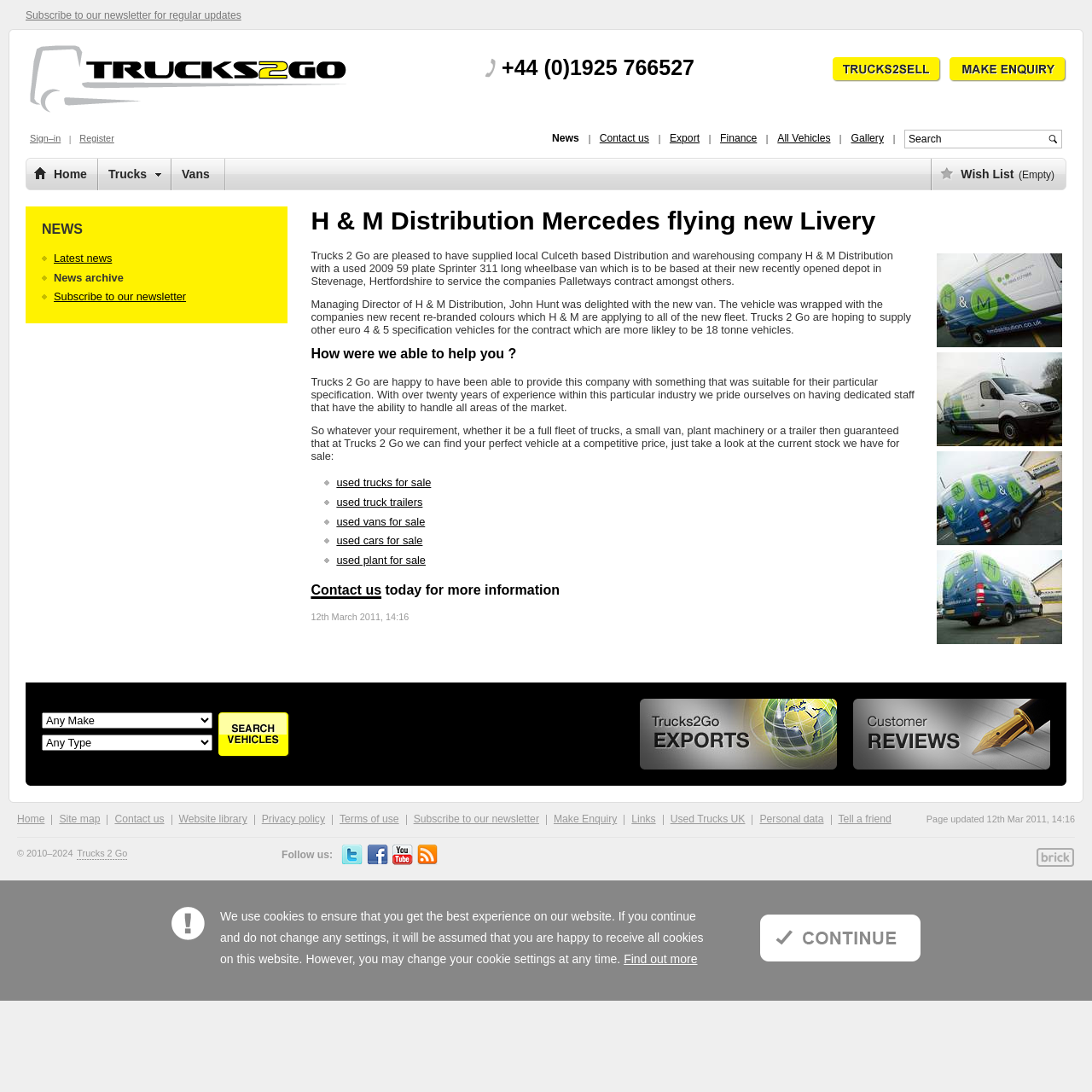What is the phone number to call?
Look at the image and respond with a one-word or short phrase answer.

+44 (0)1925 766527